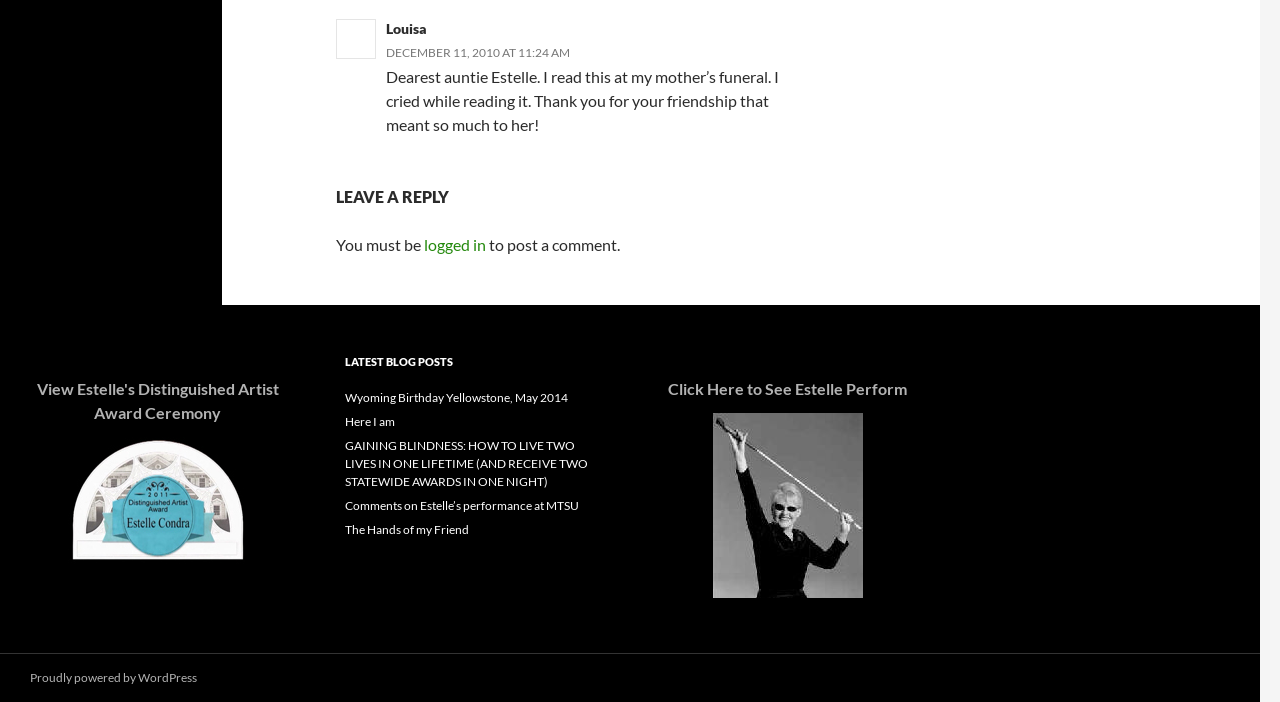Identify the bounding box coordinates of the clickable region required to complete the instruction: "Visit the 'Things to do' page". The coordinates should be given as four float numbers within the range of 0 and 1, i.e., [left, top, right, bottom].

None